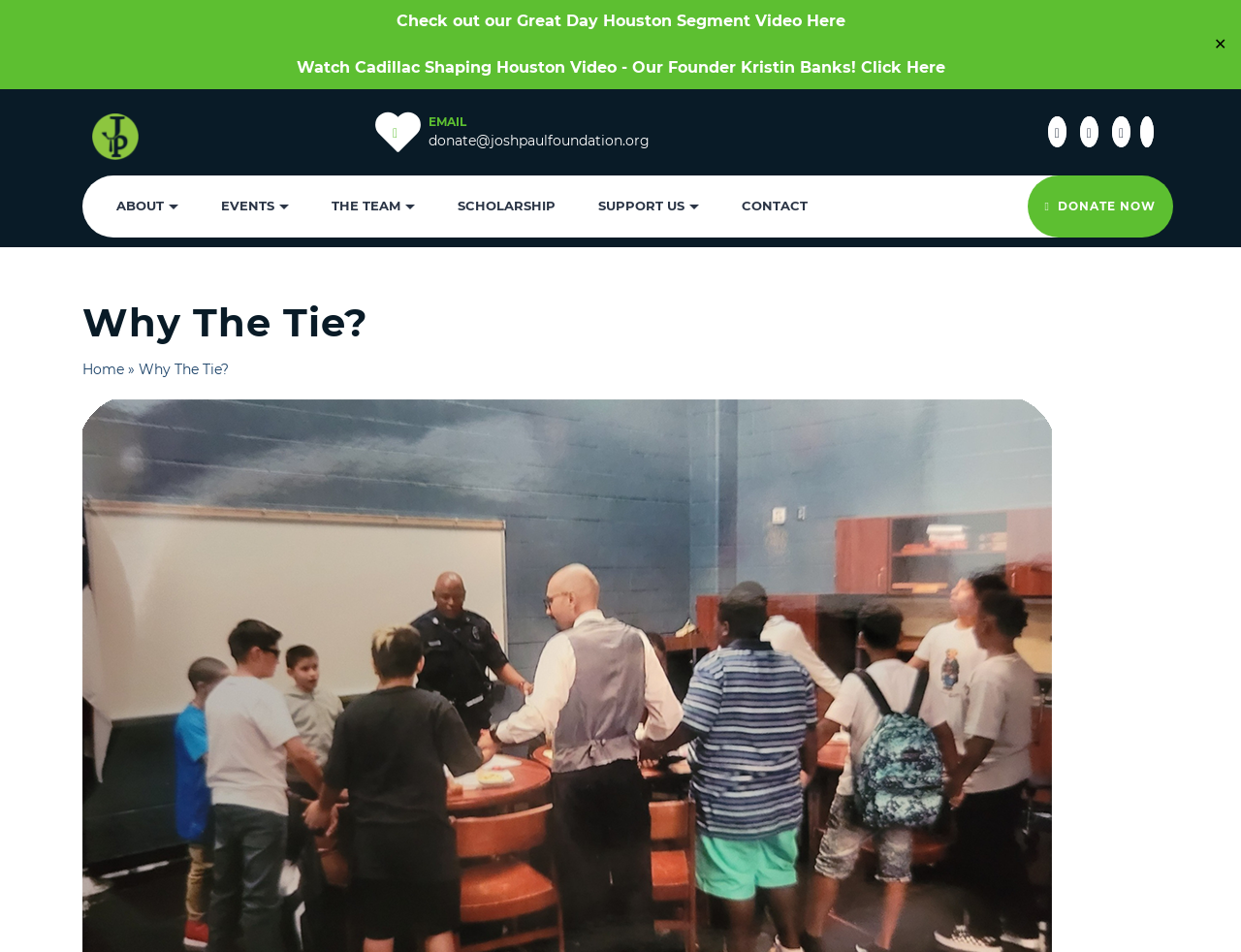Identify the bounding box coordinates for the UI element mentioned here: "alt="The Josh Paul Foundation"". Provide the coordinates as four float values between 0 and 1, i.e., [left, top, right, bottom].

[0.074, 0.12, 0.112, 0.139]